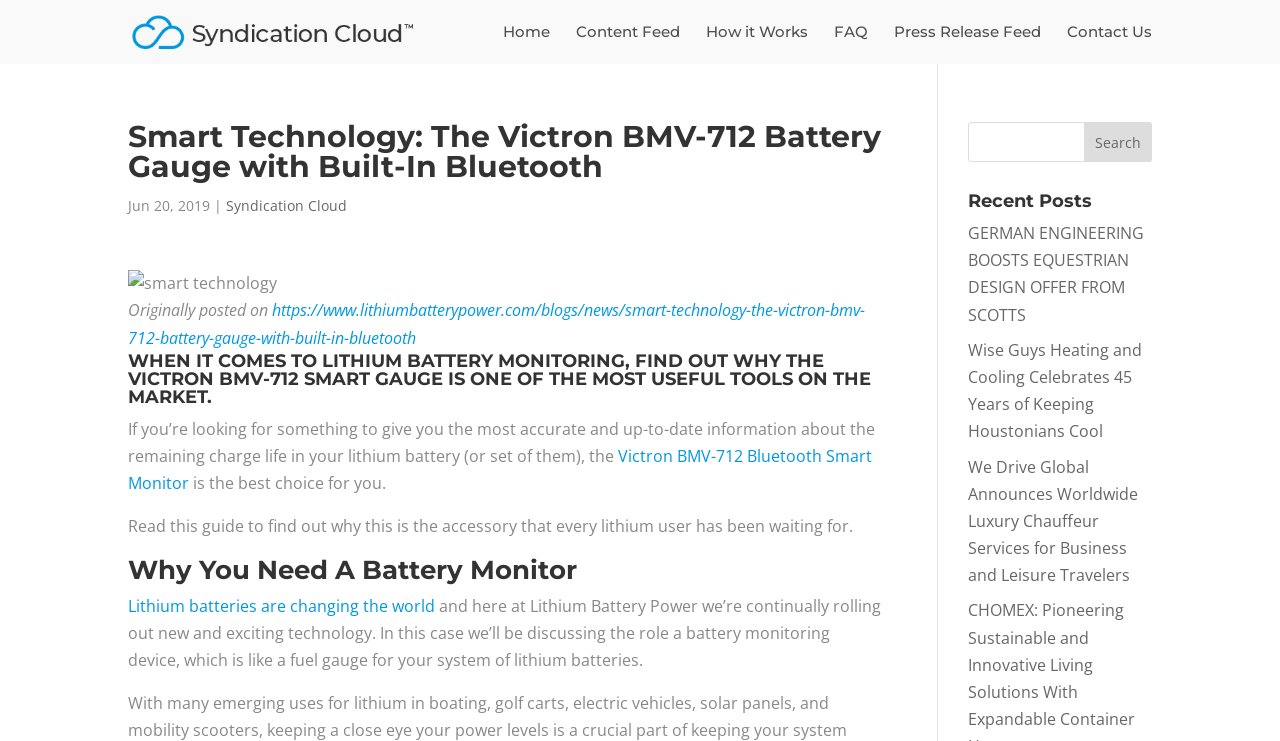Point out the bounding box coordinates of the section to click in order to follow this instruction: "Search for something".

[0.756, 0.165, 0.9, 0.219]